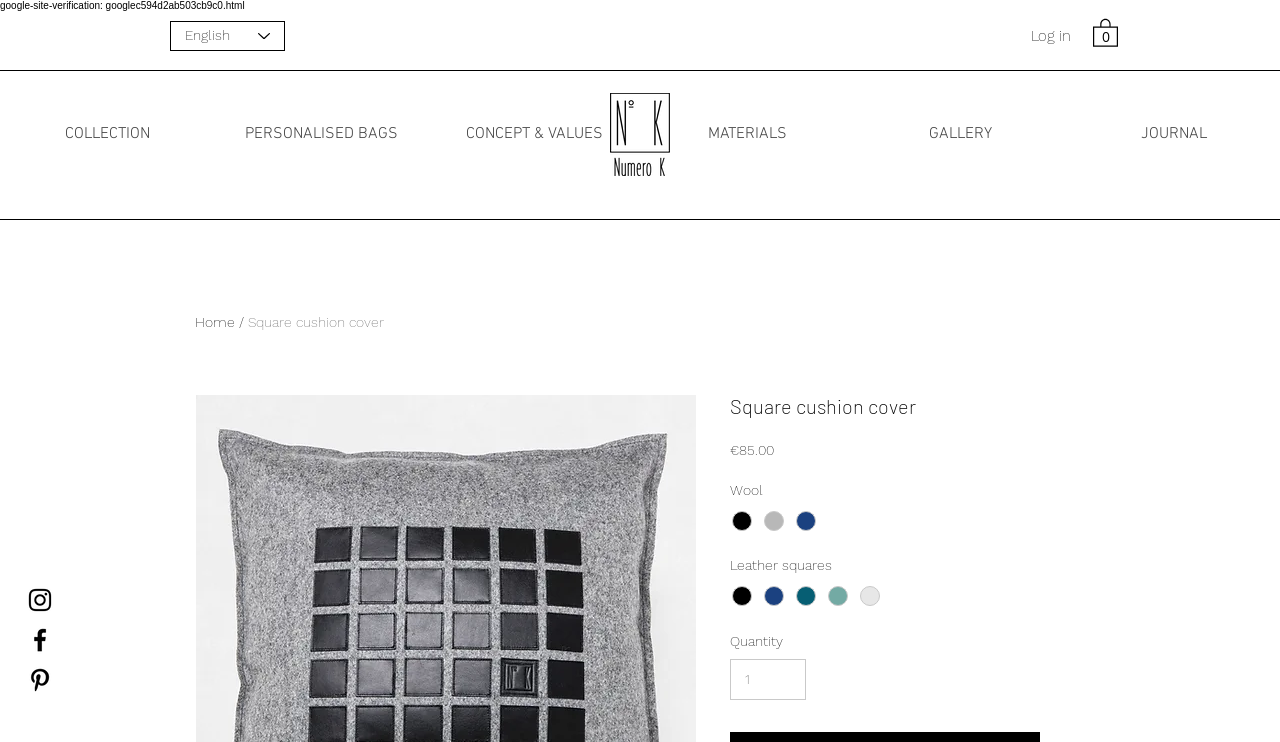Please provide a one-word or short phrase answer to the question:
How many items are in the cart?

0